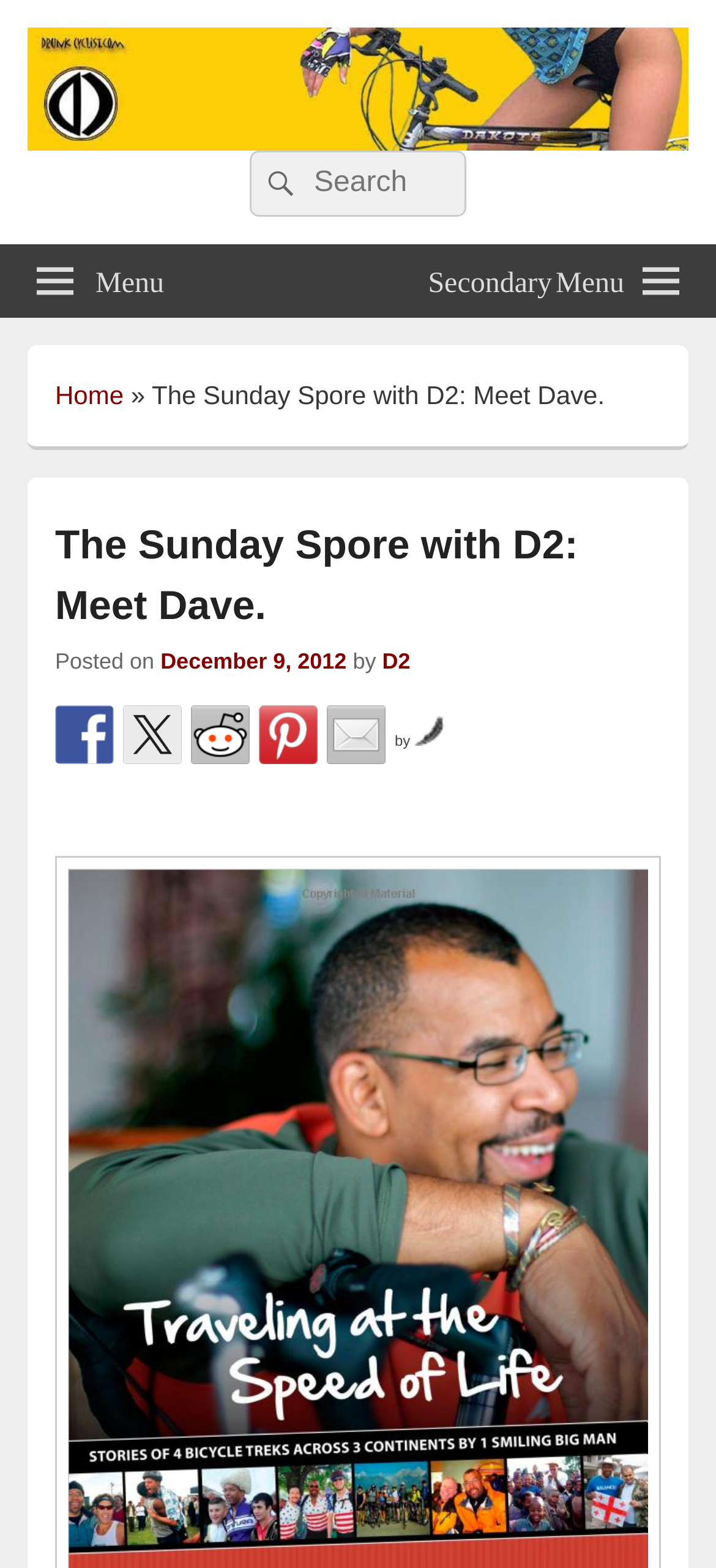Using the element description: "alt="RollllTide!"", determine the bounding box coordinates for the specified UI element. The coordinates should be four float numbers between 0 and 1, [left, top, right, bottom].

None